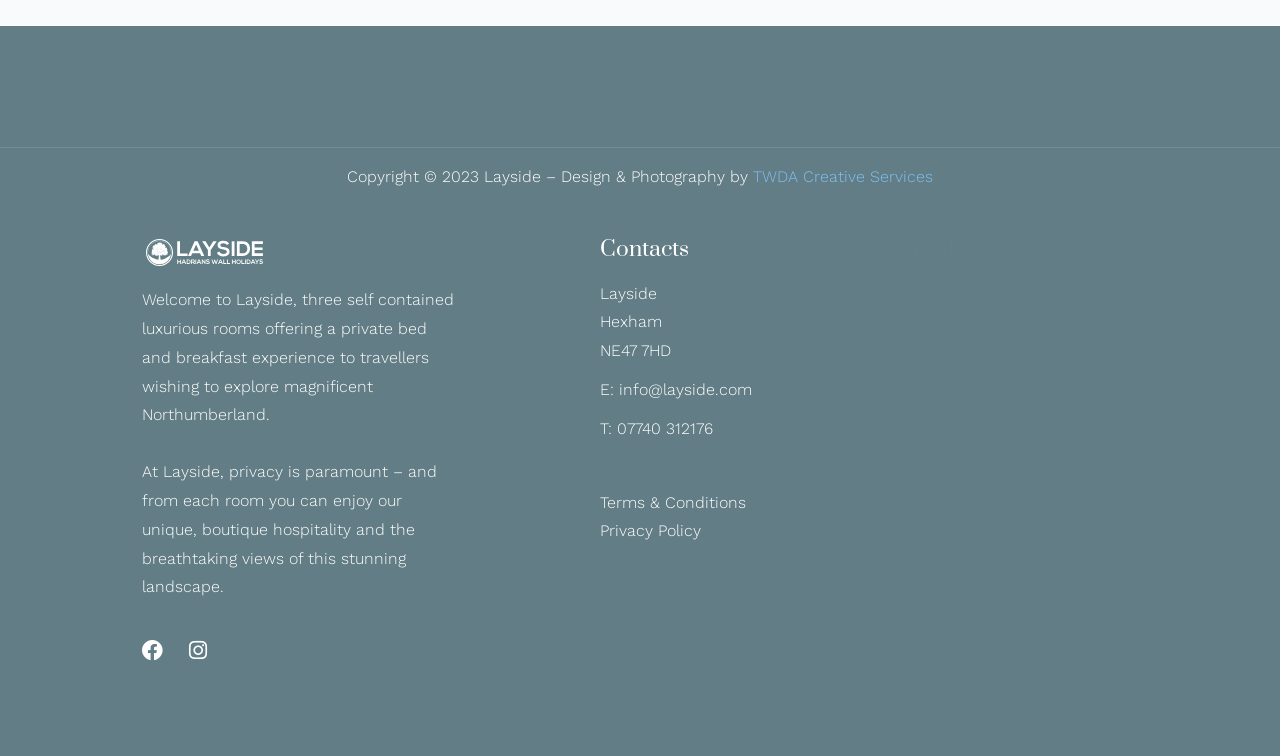From the given element description: "Terms & Conditions", find the bounding box for the UI element. Provide the coordinates as four float numbers between 0 and 1, in the order [left, top, right, bottom].

[0.469, 0.651, 0.583, 0.677]